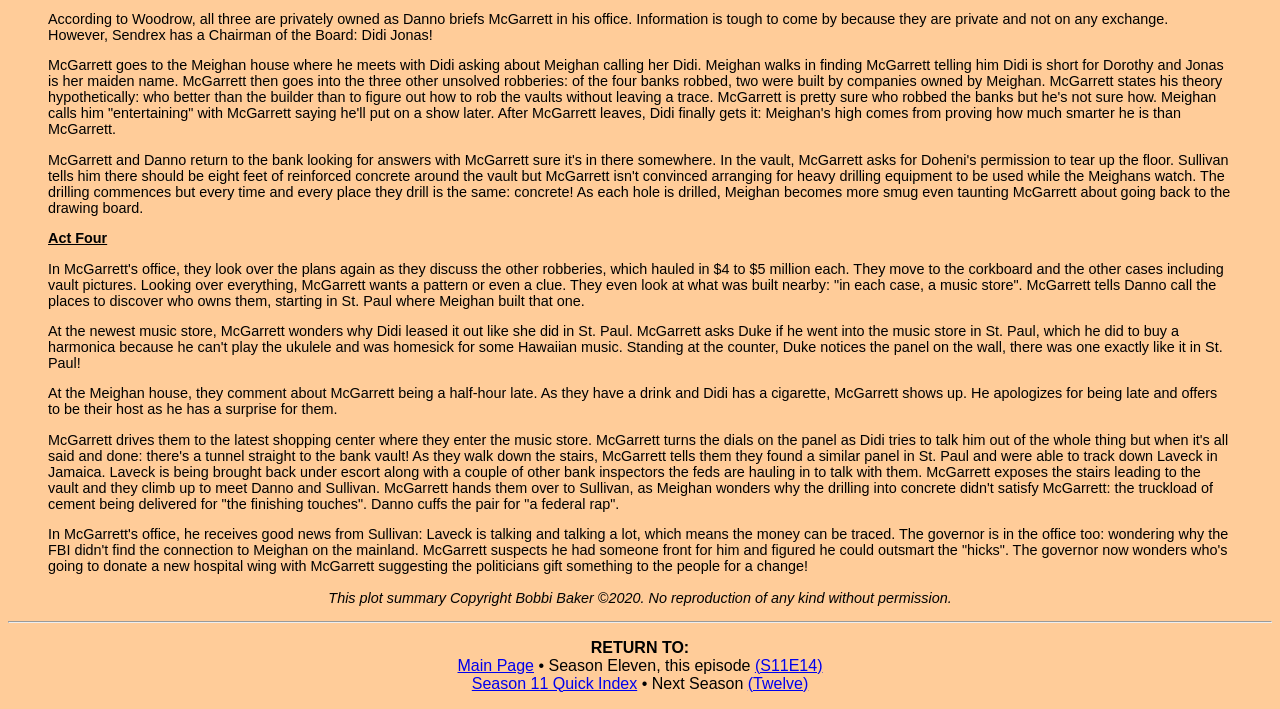Provide a single word or phrase to answer the given question: 
What is the name of the character who is the Chairman of the Board of Sendrex?

Didi Jonas